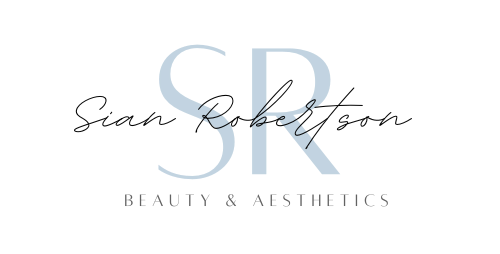Describe all the elements visible in the image meticulously.

The image features an elegant logo for Sian Robertson's beauty and aesthetics business, prominently showcasing the initials "SR" in a sophisticated font. The design harmoniously blends modern aesthetics with a classic touch, using soft colors that reflect the tranquility and elegance associated with beauty services. Below the initials, the name "Sian Robertson" is beautifully scripted, providing a personal and inviting feel. The phrase "BEAUTY & AESTHETICS" is also included, highlighting the focus of the brand. This logo captures the essence of a professional and upscale beauty business, aiming to attract clients seeking premium aesthetic services.